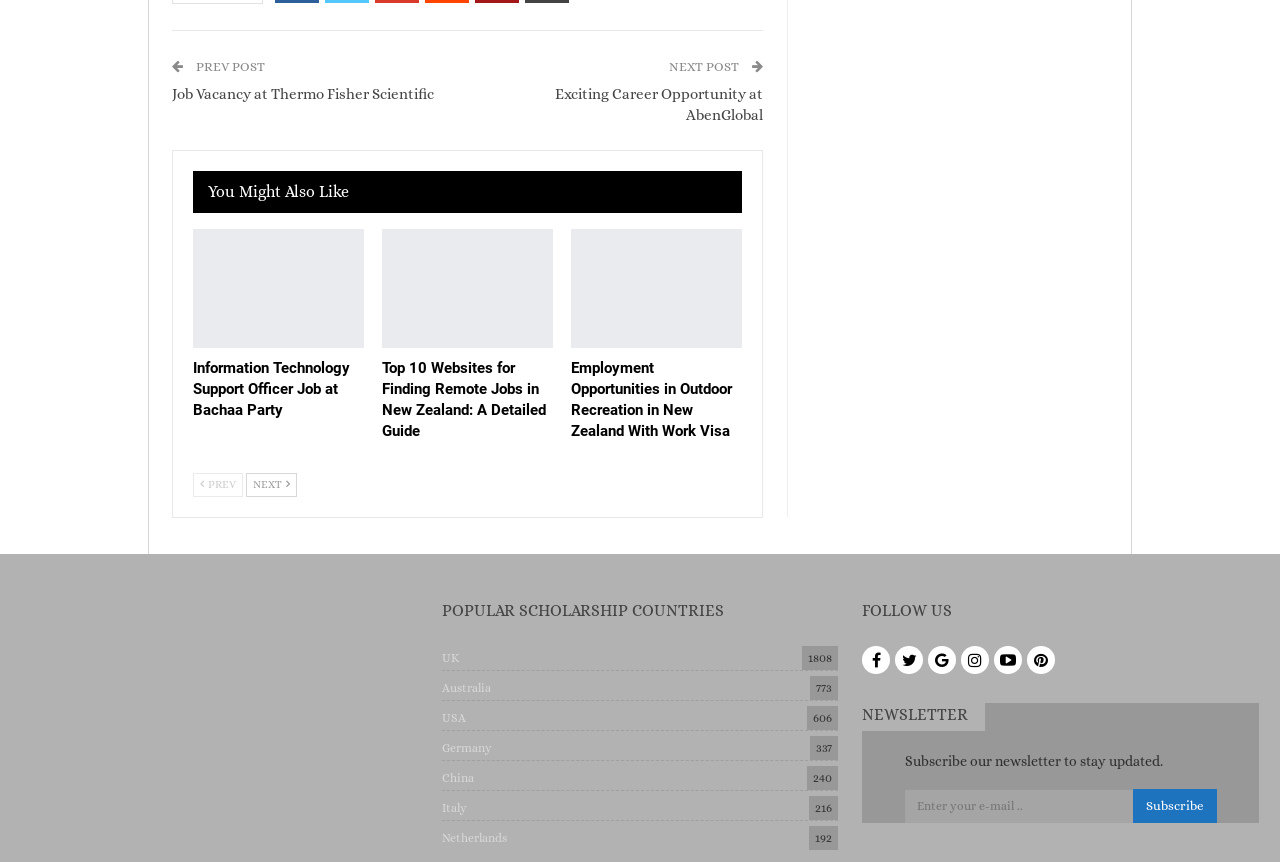How many scholarship countries are listed?
Could you please answer the question thoroughly and with as much detail as possible?

In the footer section of the webpage, there is a column labeled 'POPULAR SCHOLARSHIP COUNTRIES' with 7 links listed below it, corresponding to different countries. These countries are UK, Australia, USA, Germany, China, Italy, and Netherlands.